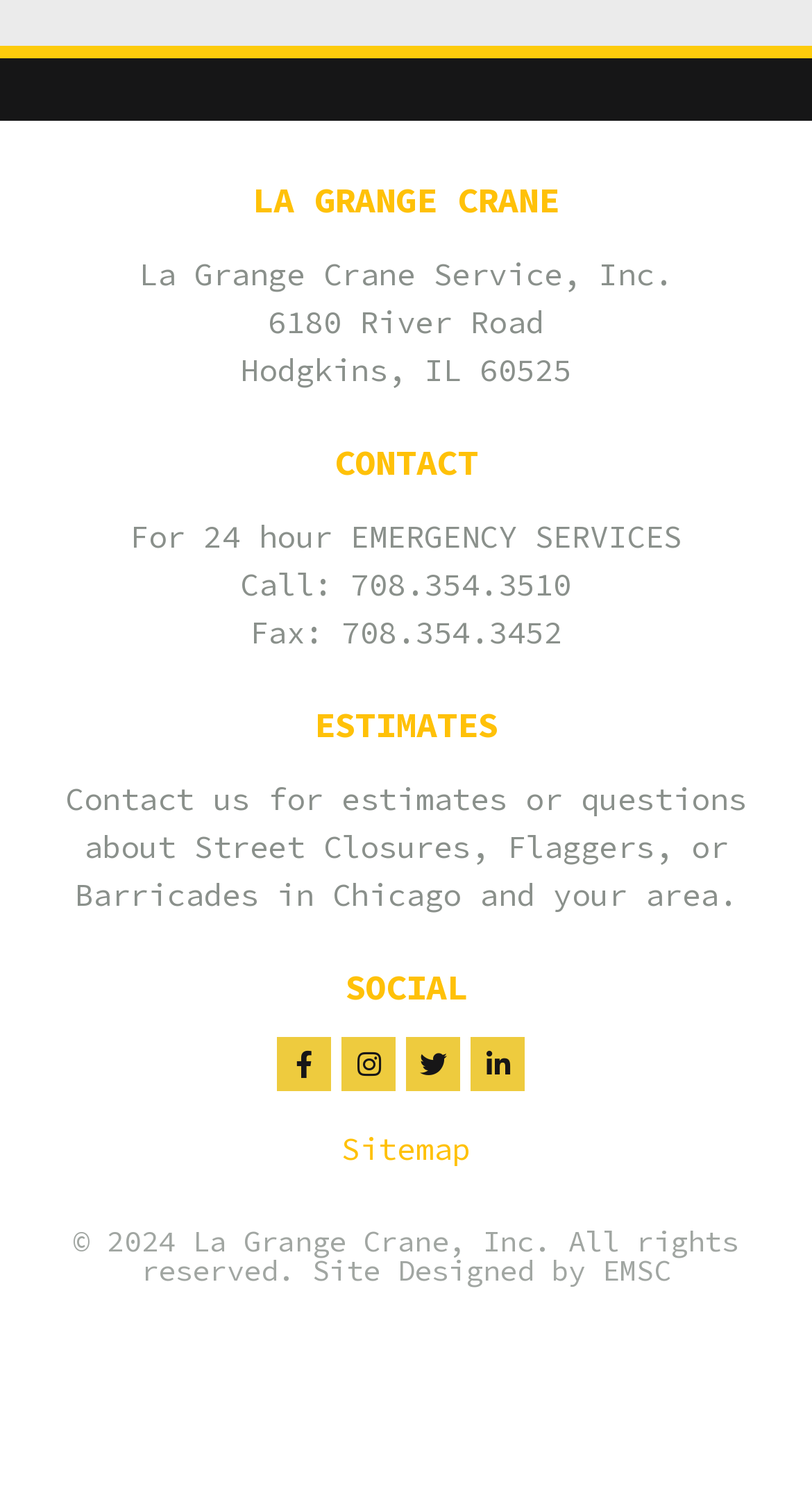What is the company name?
Look at the image and provide a short answer using one word or a phrase.

La Grange Crane Service, Inc.